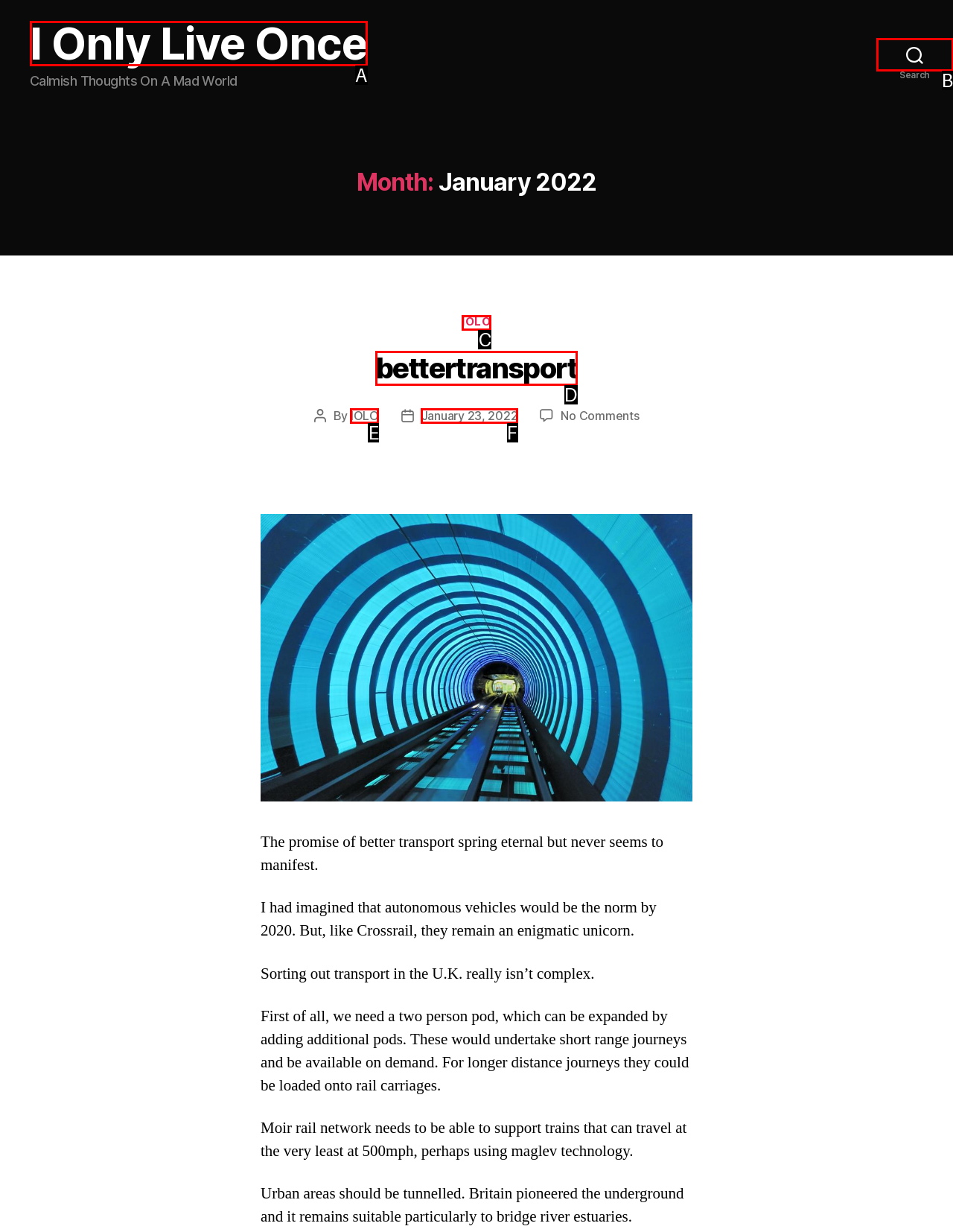Select the option that aligns with the description: January 23, 2022
Respond with the letter of the correct choice from the given options.

F